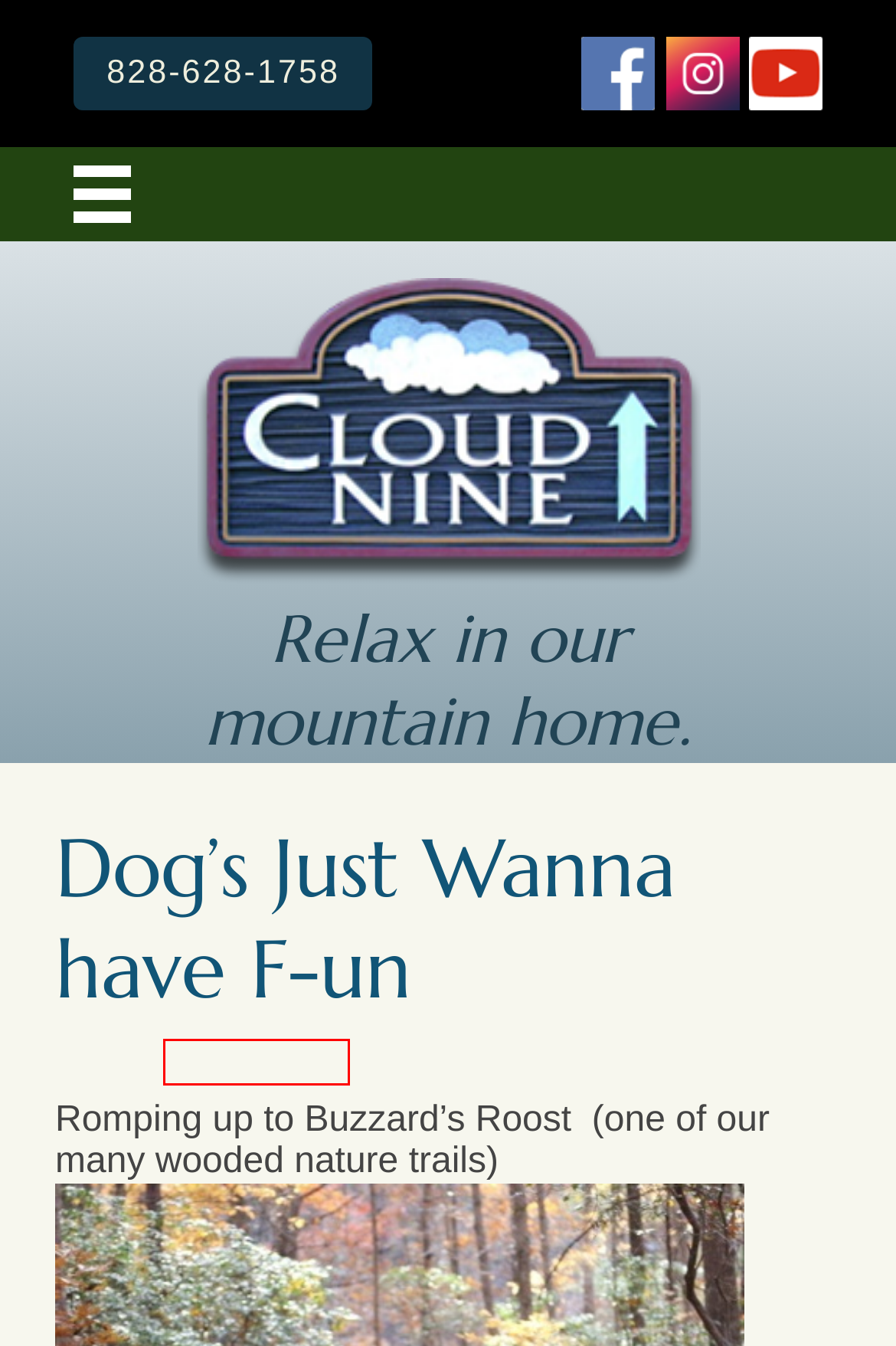You are presented with a screenshot of a webpage that includes a red bounding box around an element. Determine which webpage description best matches the page that results from clicking the element within the red bounding box. Here are the candidates:
A. Cloud 9 Farm - A Private mini-estate with Blueberries, Cows, Chickens and Vacation Rentals
B. Local Attractions near Cloud 9 Farm in Asheville, NC
C. Vacation Rental Cabins & Outdoor Weddings in Asheville NC at Cloud 9 Relaxation
D. Directions to Cloud 9 Farm
E. Asheville, NC Outdoor Wedding Venues at Cloud 9 Relaxation
F. Military Discount Vacation Rentals & Cabins in Asheville NC at Cloud 9 Relaxation
G. Asheville NC Pet Friendly Cabins & Vacation Rentals at Cloud 9 Relaxation
H. Cabins, Lodging and Vacation Rentals near The Biltmore | Cloud 9 Relaxation

H